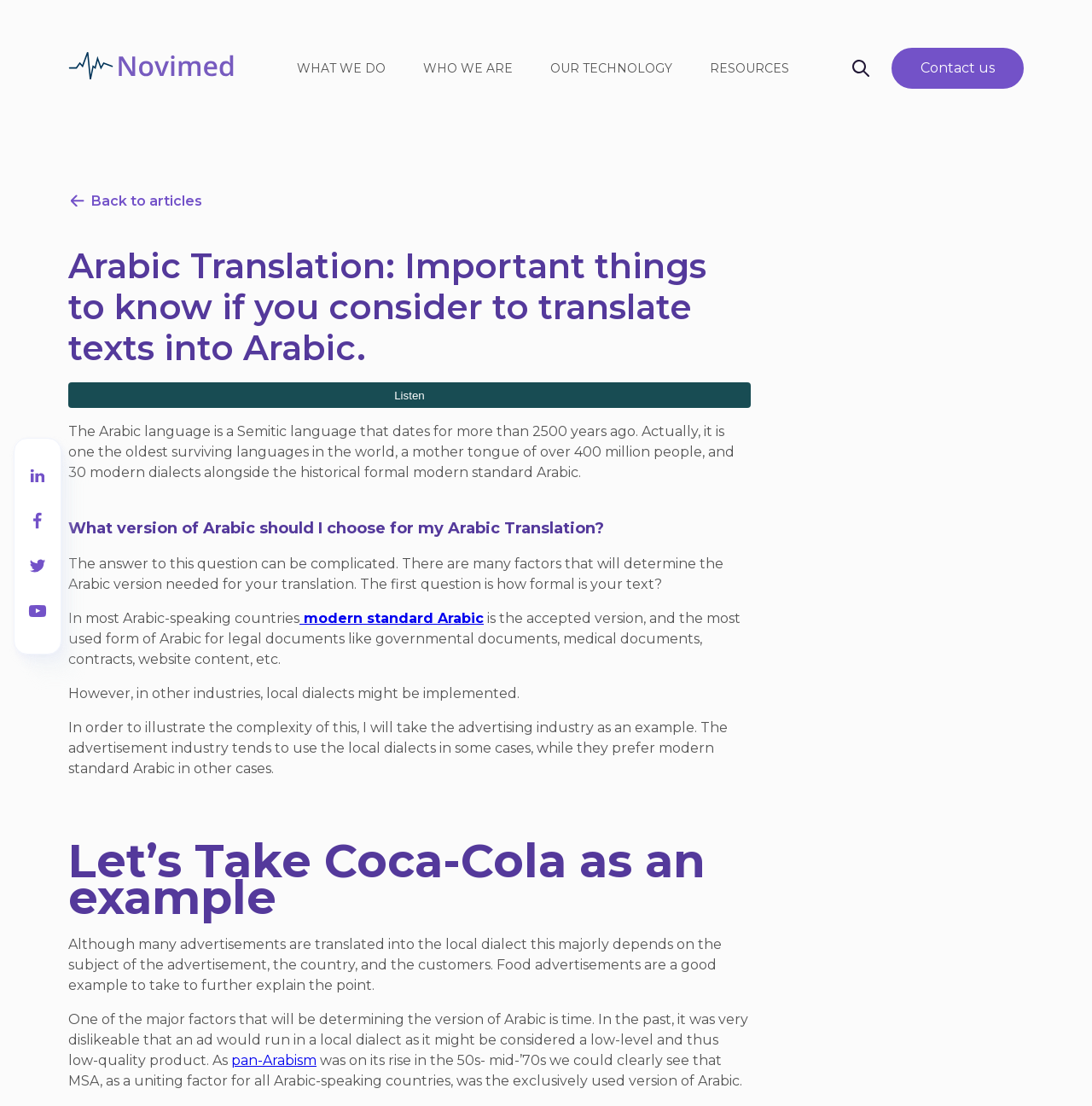Identify the bounding box coordinates for the UI element described as: "Back to articles".

[0.048, 0.165, 0.204, 0.198]